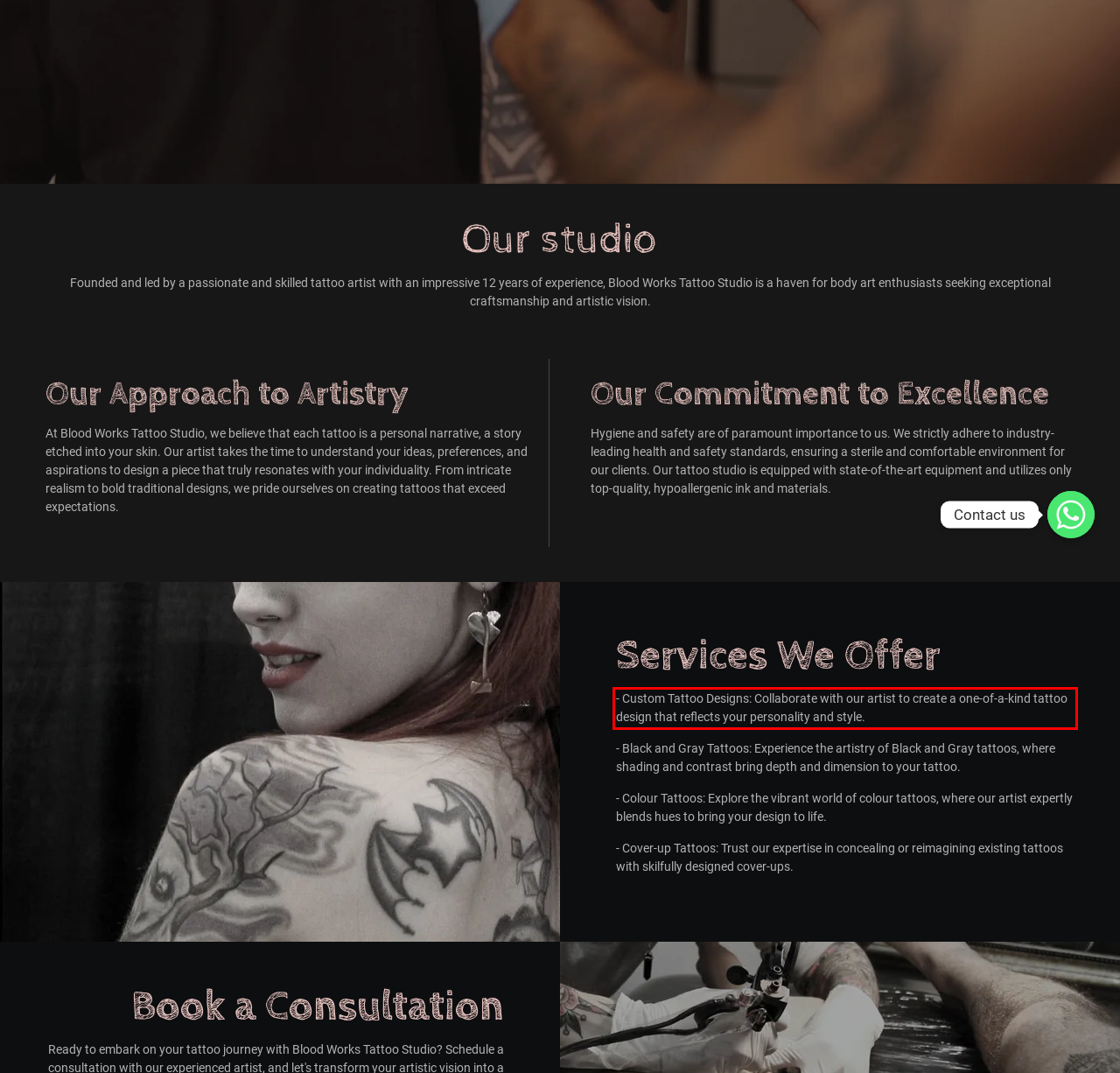Look at the provided screenshot of the webpage and perform OCR on the text within the red bounding box.

- Custom Tattoo Designs: Collaborate with our artist to create a one-of-a-kind tattoo design that reflects your personality and style.